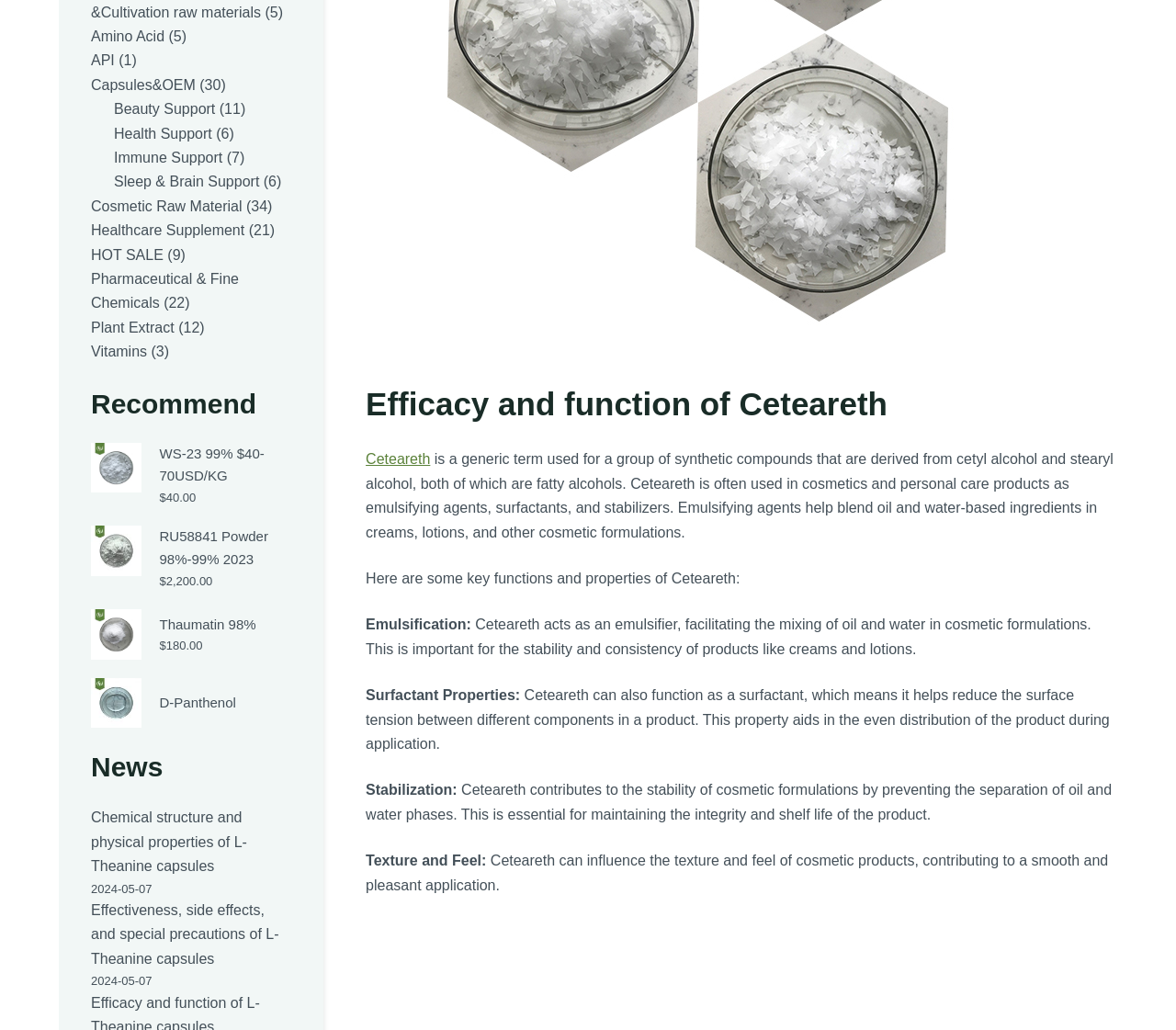Show the bounding box coordinates for the element that needs to be clicked to execute the following instruction: "Click on the link 'Effectiveness, side effects, and special precautions of L-Theanine capsules'". Provide the coordinates in the form of four float numbers between 0 and 1, i.e., [left, top, right, bottom].

[0.077, 0.876, 0.237, 0.938]